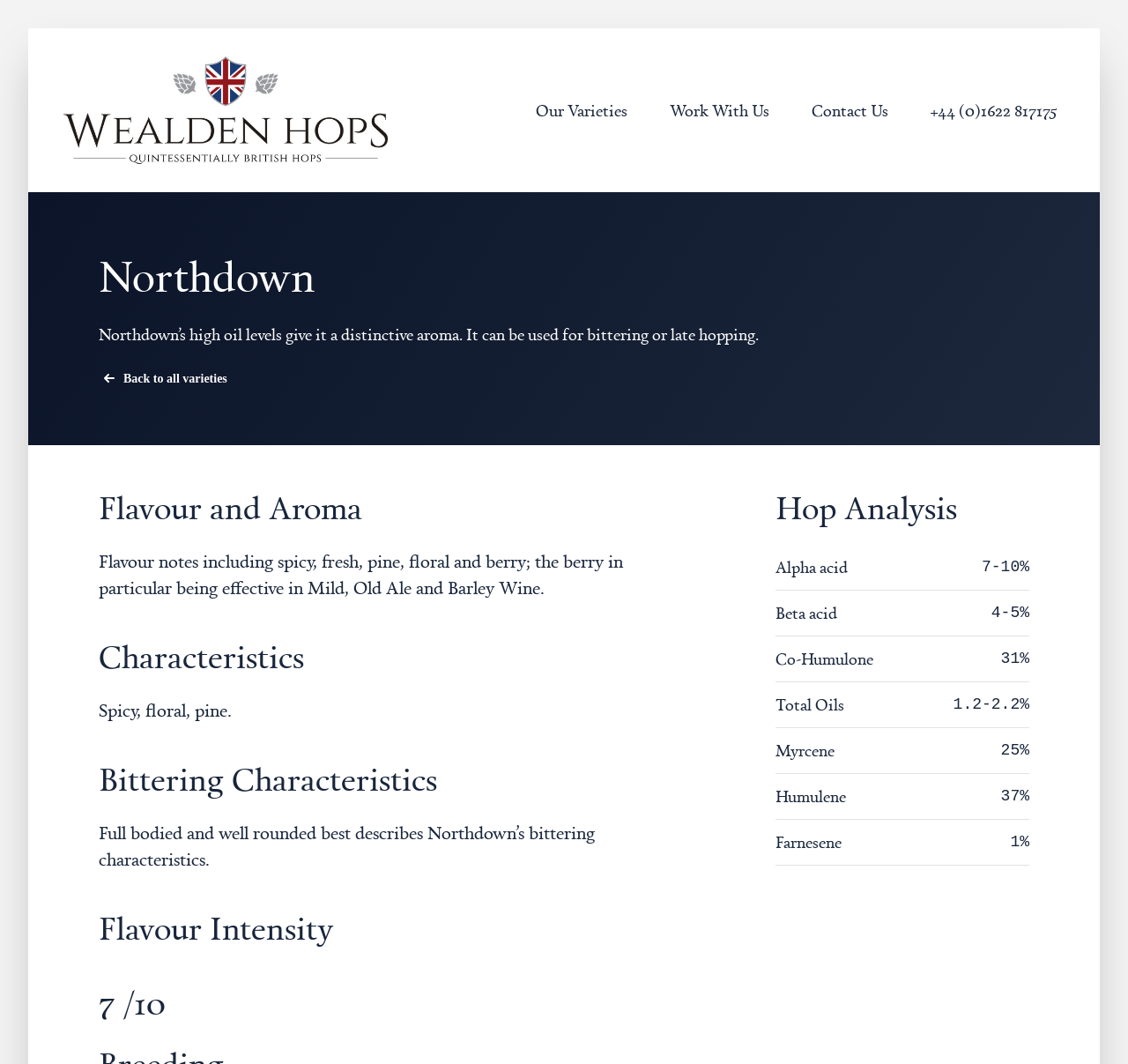Please determine the bounding box coordinates, formatted as (top-left x, top-left y, bottom-right x, bottom-right y), with all values as floating point numbers between 0 and 1. Identify the bounding box of the region described as: alt="Wealden Hops"

[0.056, 0.053, 0.344, 0.155]